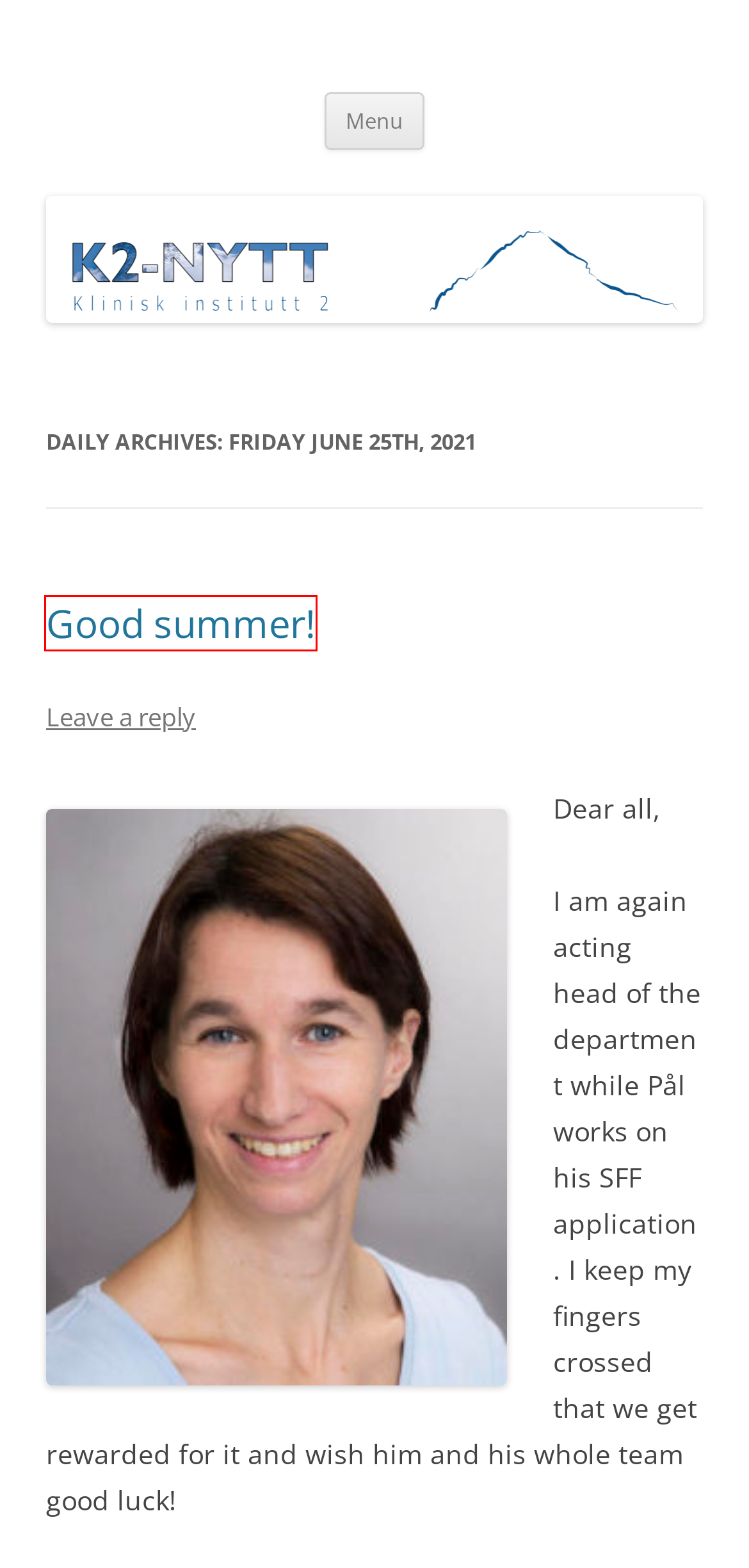Given a webpage screenshot with a red bounding box around a particular element, identify the best description of the new webpage that will appear after clicking on the element inside the red bounding box. Here are the candidates:
A. Hypertensjon og hjertedynamikk | Universitetet i Bergen
B. Uke 2 | K2 Nytt
C. Uke 6 | K2 Nytt
D. Uke 37 | K2 Nytt
E. News | K2 Nytt
F. Uke 17 | K2 Nytt
G. workshop | K2 Nytt
H. Good summer! | K2 Nytt

H